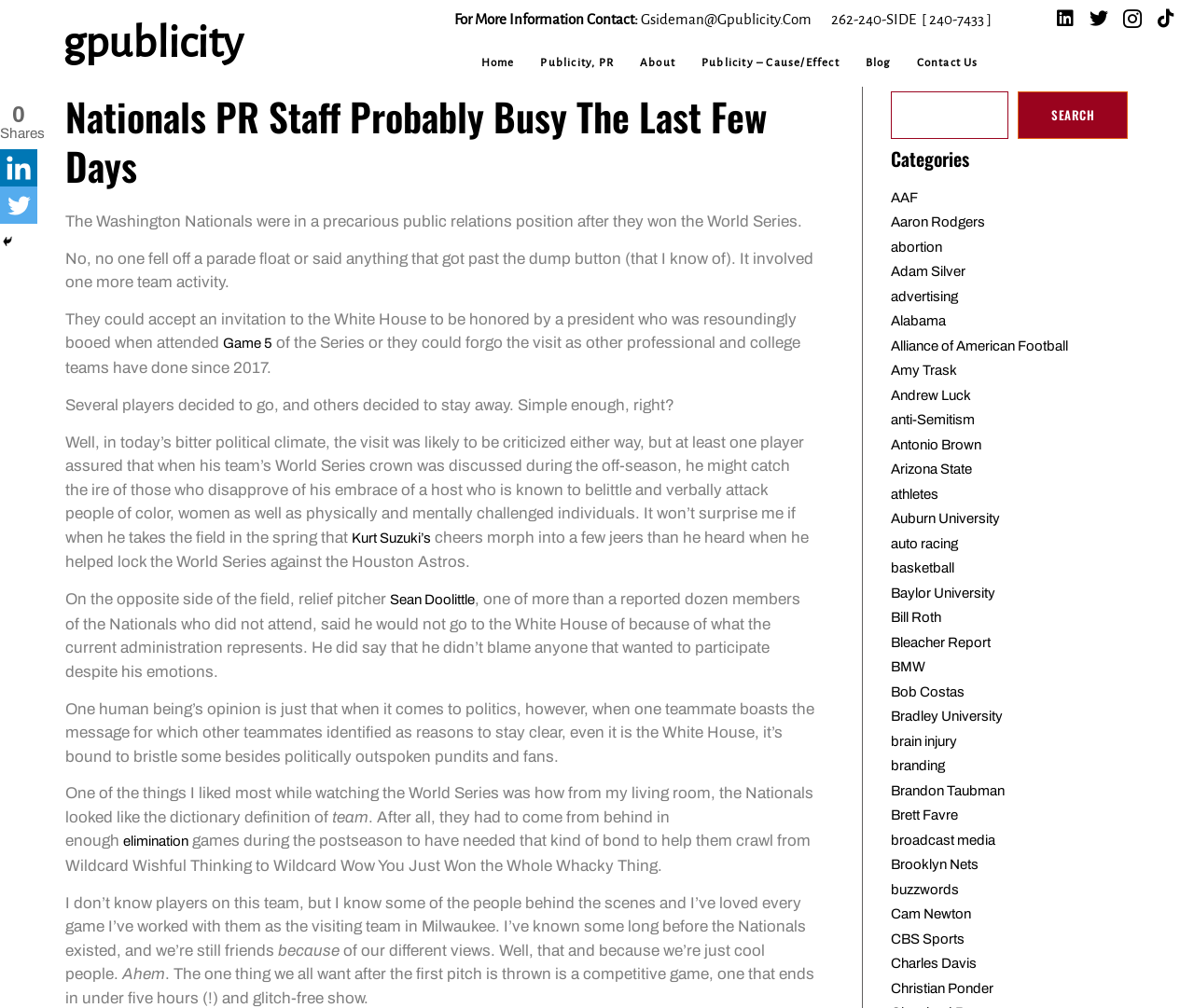How many links are there in the navigation menu?
Using the image provided, answer with just one word or phrase.

6